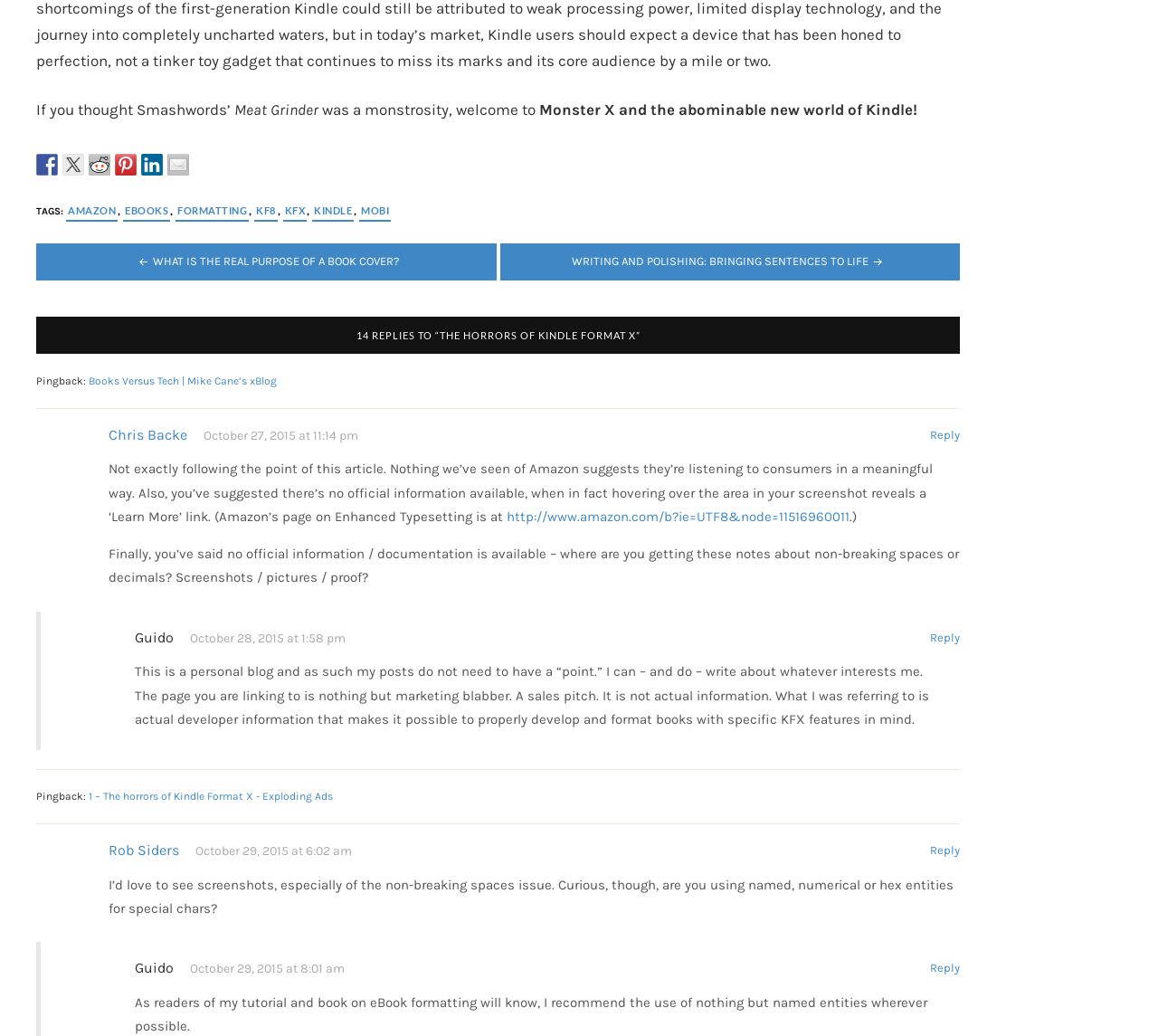What is the format of the book being discussed?
Please respond to the question with a detailed and thorough explanation.

I found the answer by looking at the text on the webpage, where it mentions Kindle Format X, which suggests that the format of the book being discussed is Kindle.